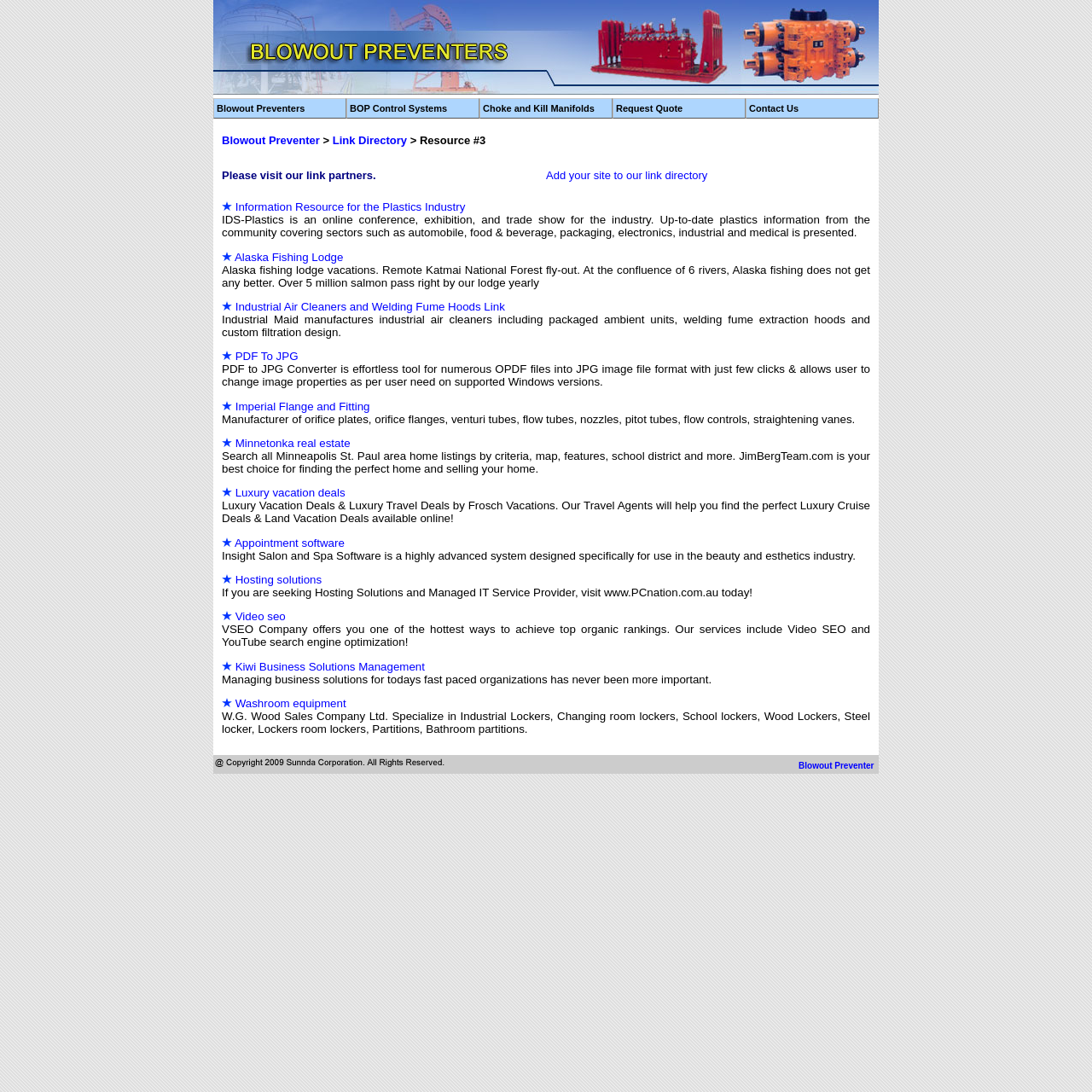What is the purpose of the link 'Add your site to our link directory'?
Look at the webpage screenshot and answer the question with a detailed explanation.

The link 'Add your site to our link directory' is part of the 'LayoutTableCell' element, and its purpose is to allow users to add their website to the link directory, as indicated by the text 'Please visit our link partners. Add your site to our link directory'.